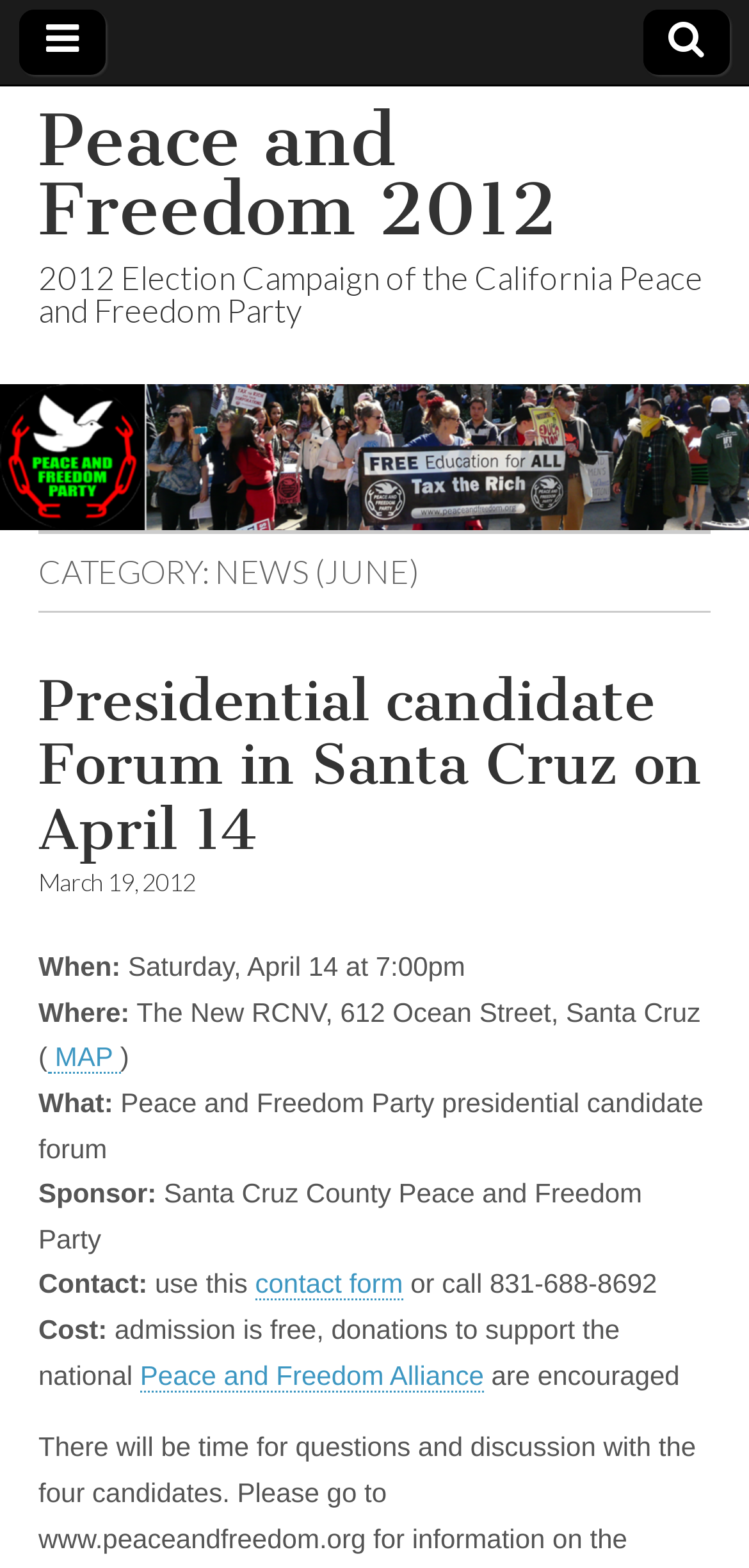Please reply to the following question using a single word or phrase: 
What is the date of the presidential candidate forum?

March 19, 2012